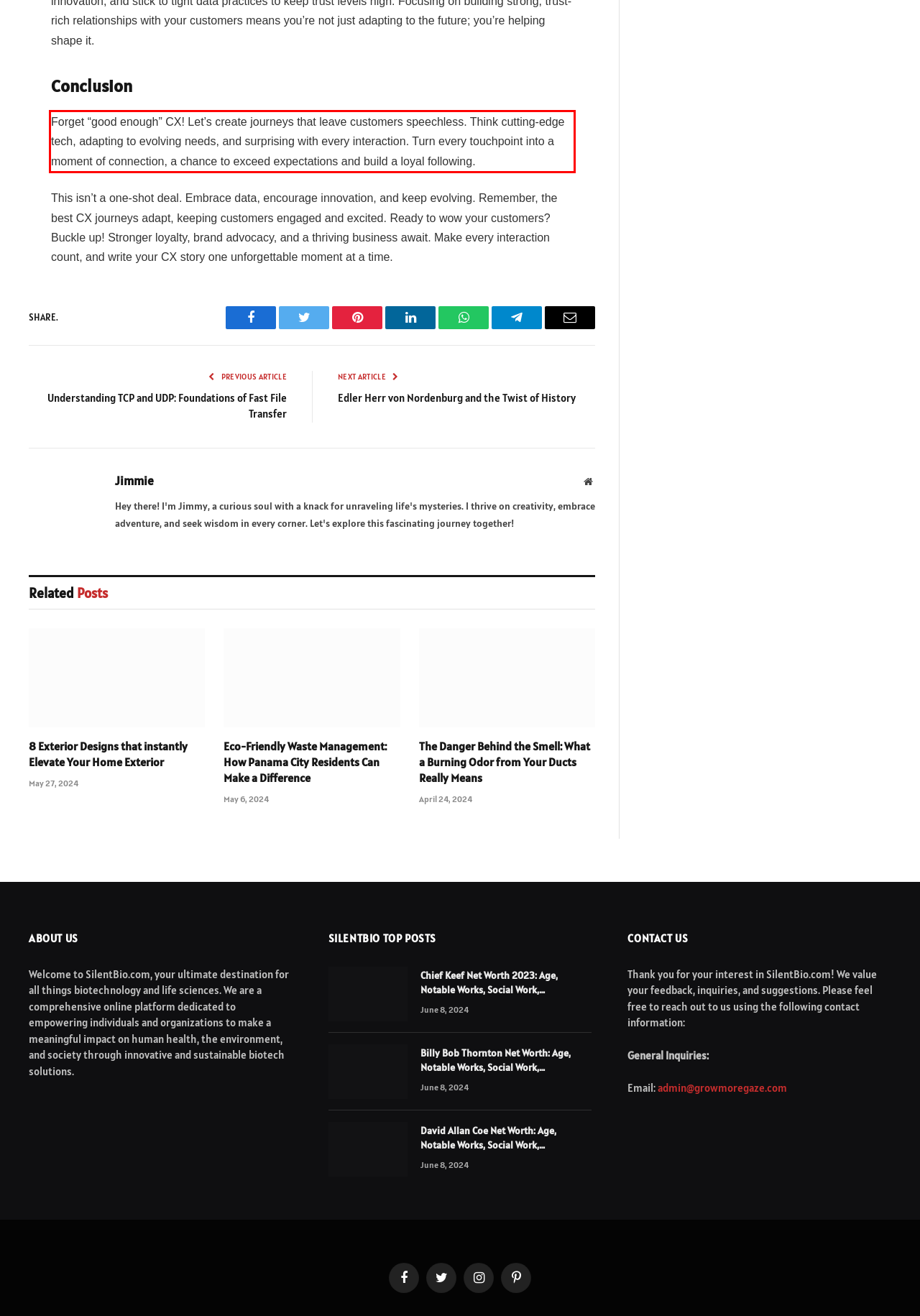Identify and extract the text within the red rectangle in the screenshot of the webpage.

Forget “good enough” CX! Let’s create journeys that leave customers speechless. Think cutting-edge tech, adapting to evolving needs, and surprising with every interaction. Turn every touchpoint into a moment of connection, a chance to exceed expectations and build a loyal following.